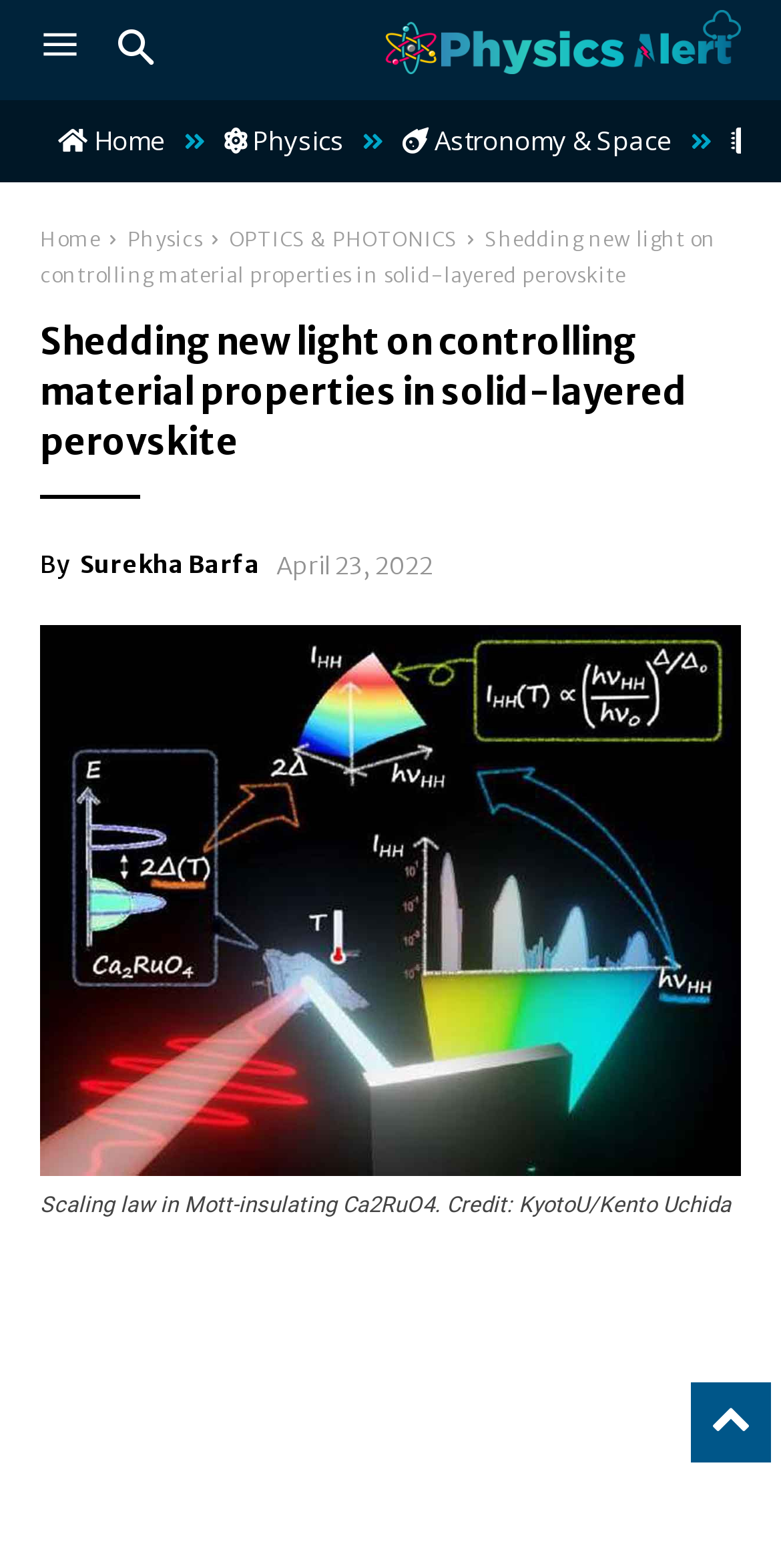Could you please study the image and provide a detailed answer to the question:
Who is the author of the article?

The author of the article is mentioned in the text 'By' followed by the name 'Surekha Barfa', indicating that Surekha Barfa is the author of the article.